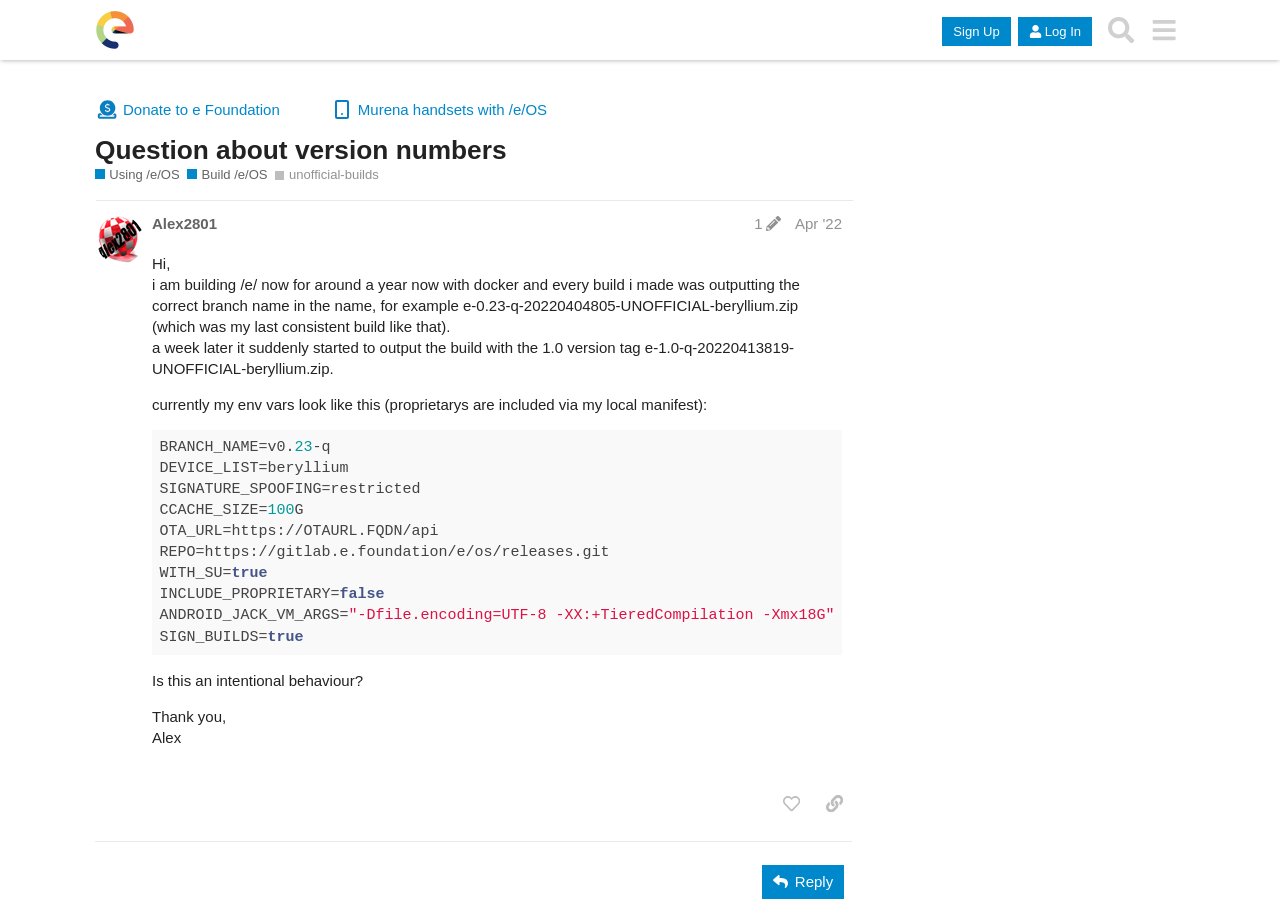Create a detailed description of the webpage's content and layout.

This webpage is a question and answer forum focused on /e/OS, a mobile operating system. At the top, there is a header section with a link to the /e/OS community, accompanied by an image. To the right of this, there are buttons for signing up, logging in, searching, and accessing a menu.

Below the header, there is a section with links to donate to the e Foundation, Murena handsets with /e/OS, and a heading that reads "Question about version numbers." This heading is followed by links to related topics, including "Using /e/OS" and "Build /e/OS." There is also a list of tags, including "unofficial-builds."

The main content of the page is a post from a user named Alex2801, who is asking about version numbers in /e/OS builds. The post includes a detailed description of the issue, with code snippets and environment variables. The user is wondering if the sudden change in version numbers is intentional behavior.

Below the post, there are buttons to like the post, copy a link to the post, and reply to the post.